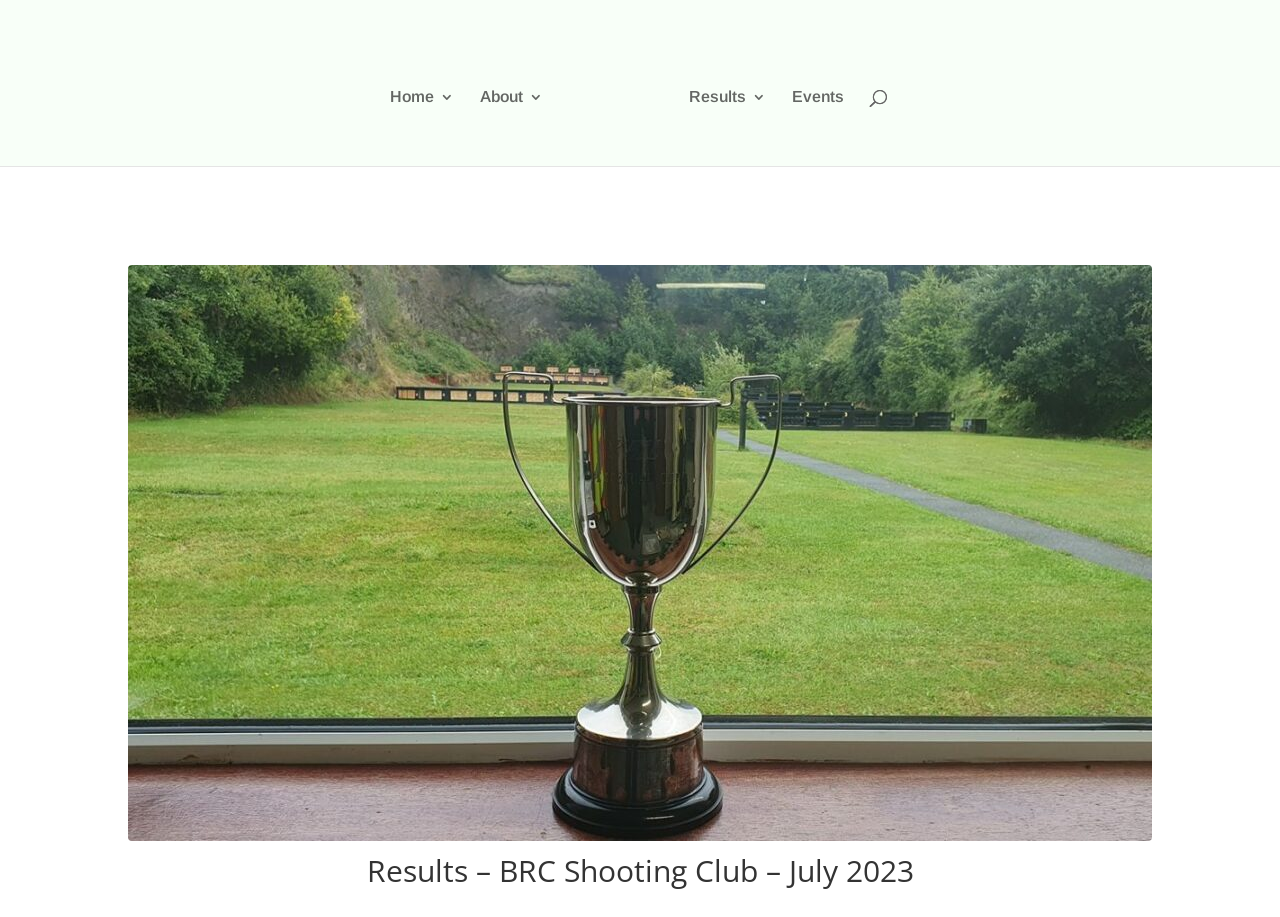Present a detailed account of what is displayed on the webpage.

The webpage is about the results of the BRC Shooting Club for July 2023. At the top left, there are four links: "Home 3", "About 3", "NASRPC", and "Results 3", which are positioned horizontally next to each other. The "NASRPC" link has an accompanying image with the same name. To the right of these links, there is another link called "Events". 

Below the links, there is a large image that takes up most of the width of the page. Above the image, there is a heading that reads "Results – BRC Shooting Club – July 2023", which is centered at the top of the page.